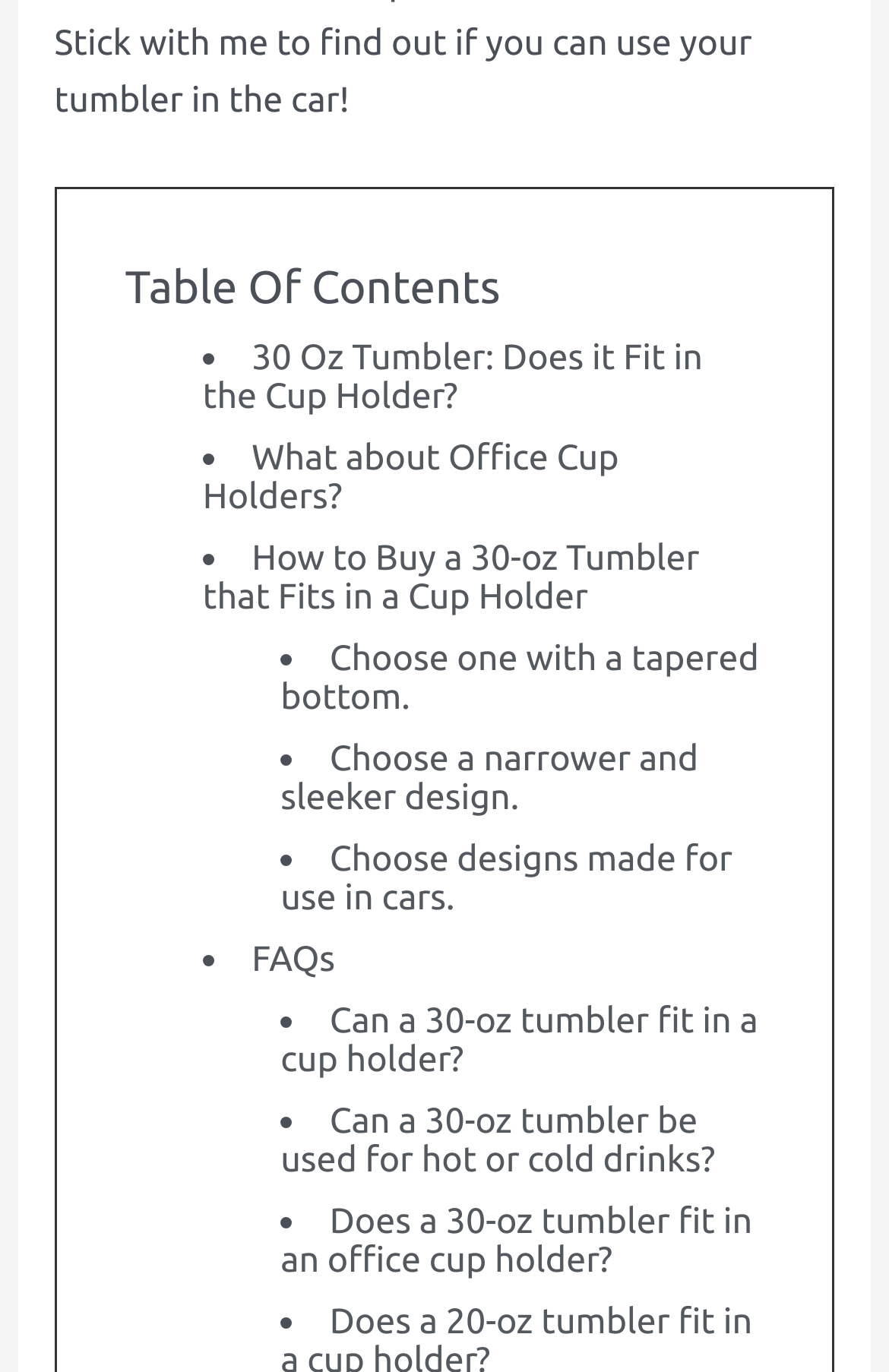Answer the question in a single word or phrase:
Is there a link about using a 30-oz tumbler for hot or cold drinks?

Yes